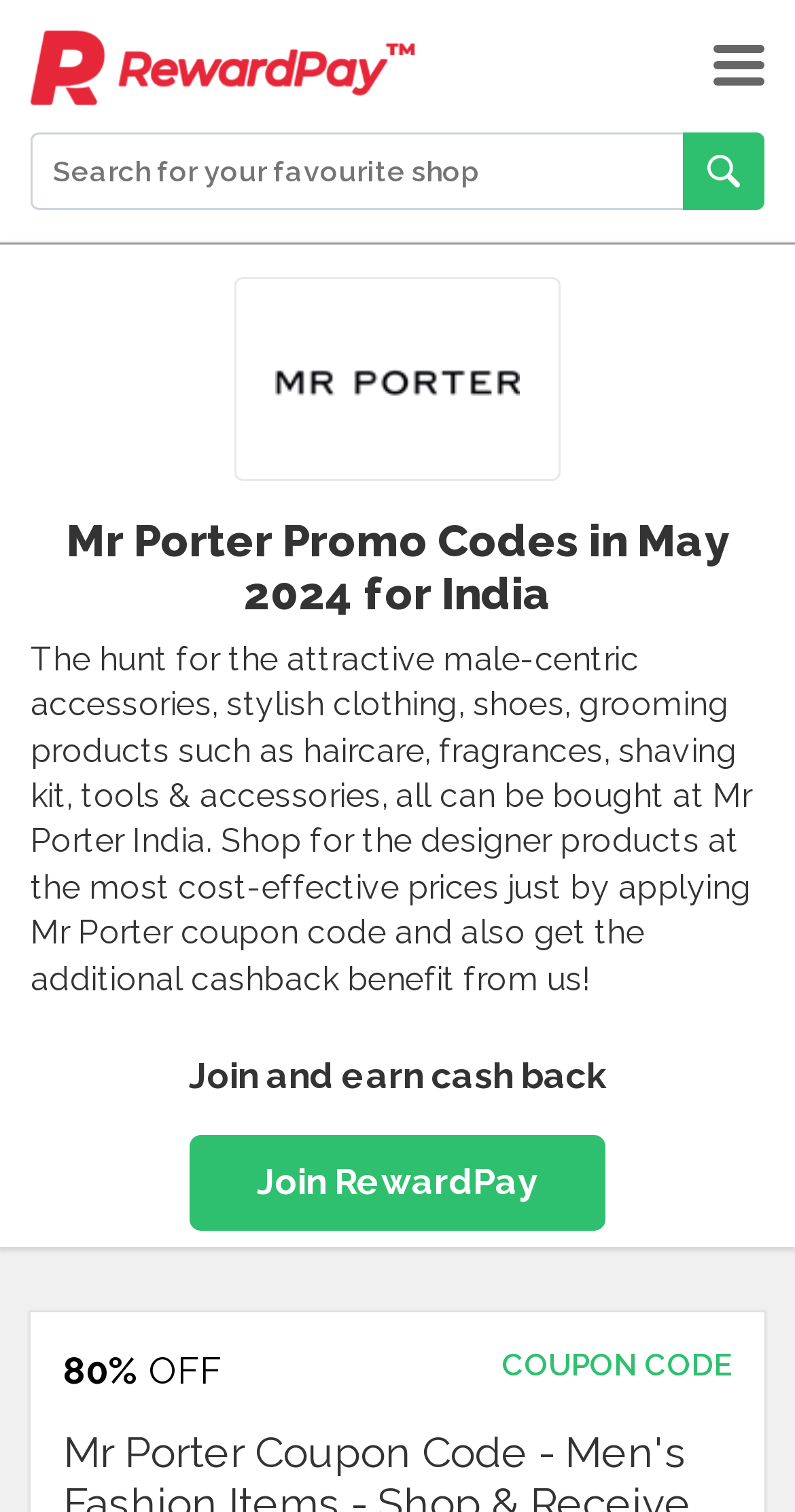Use a single word or phrase to answer the question: 
What type of products can be bought at Mr Porter India?

Male-centric accessories, clothing, shoes, grooming products